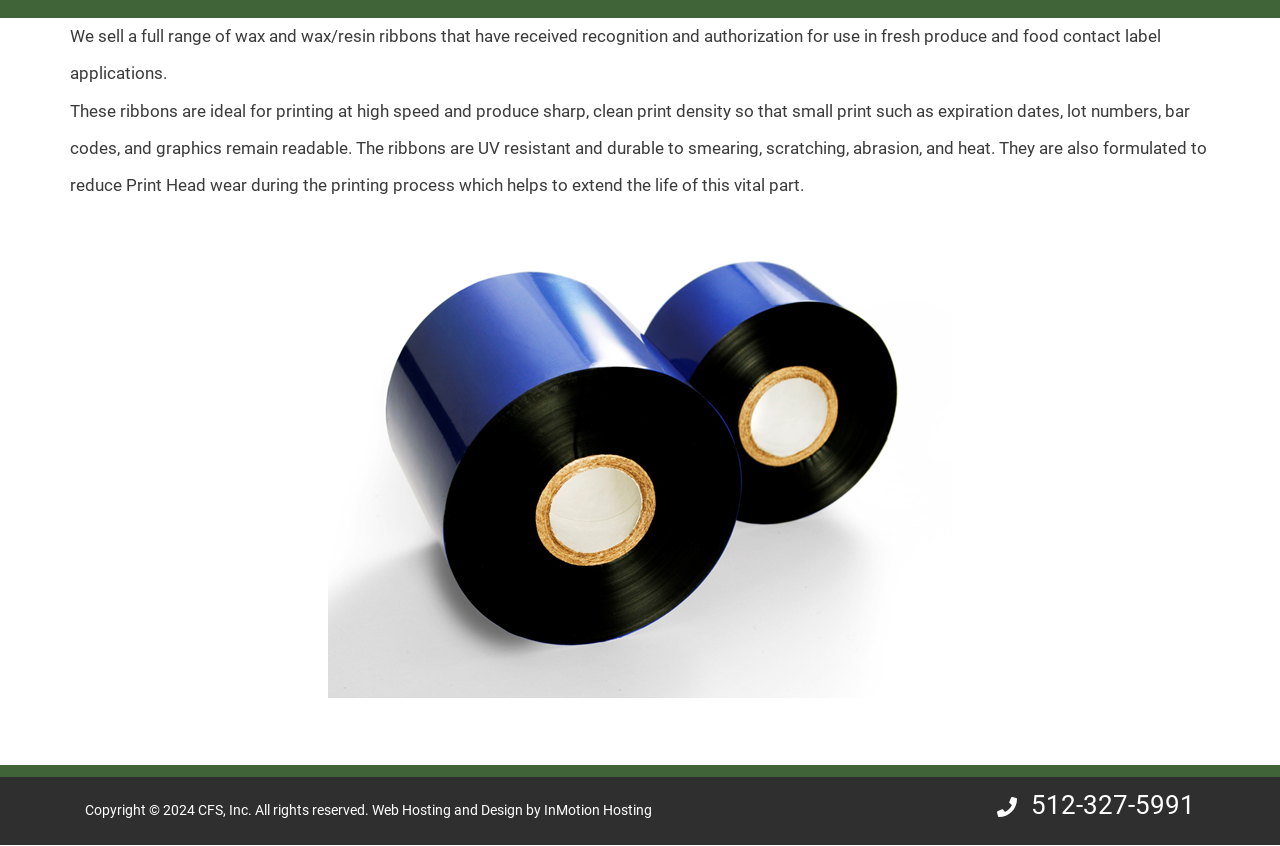What is the phone number on the webpage? Based on the image, give a response in one word or a short phrase.

512-327-5991